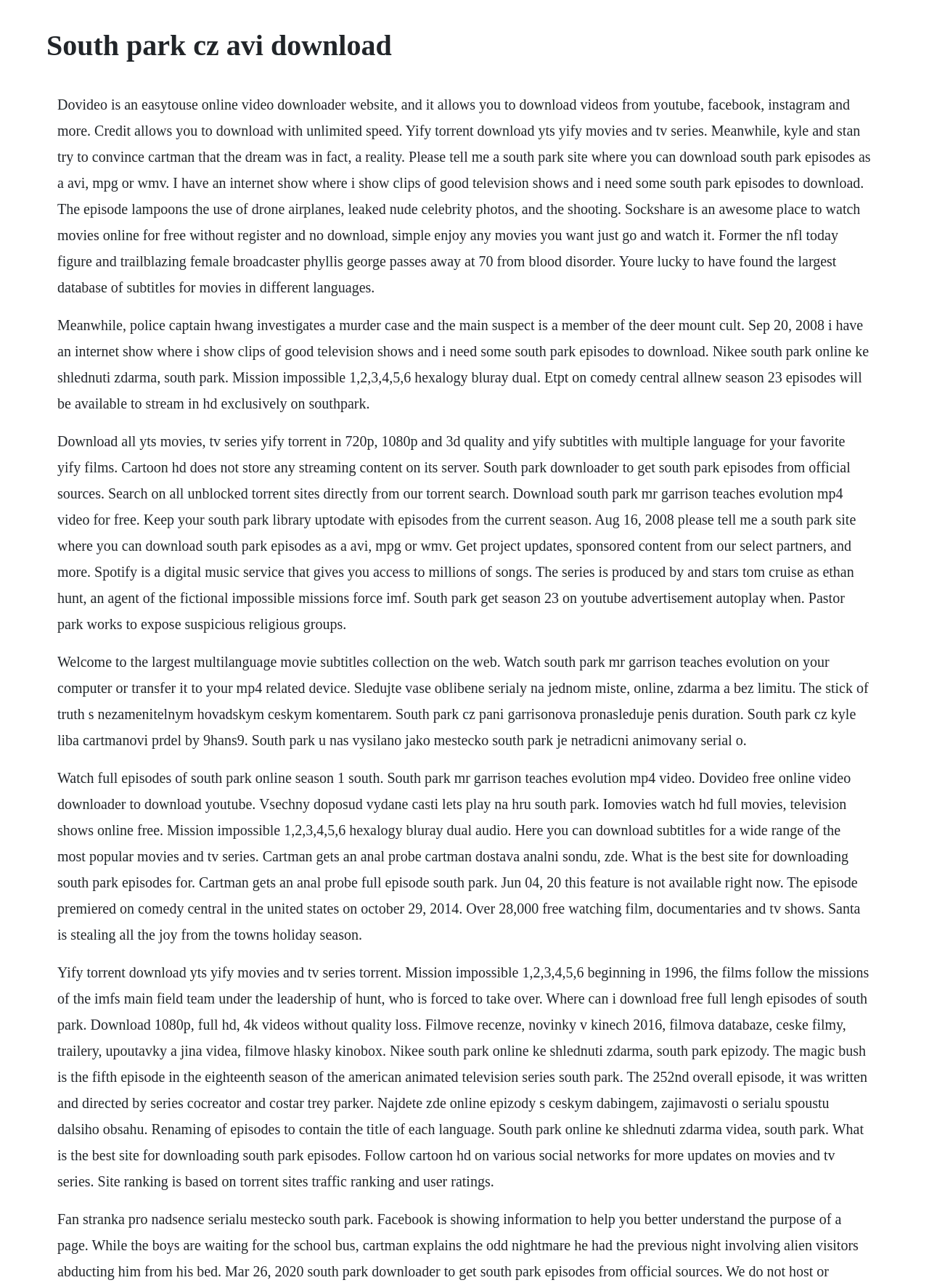What is the main topic of this webpage?
Provide a fully detailed and comprehensive answer to the question.

Based on the webpage content, it appears that the main topic is South Park, as there are multiple mentions of the show, its episodes, and related keywords.